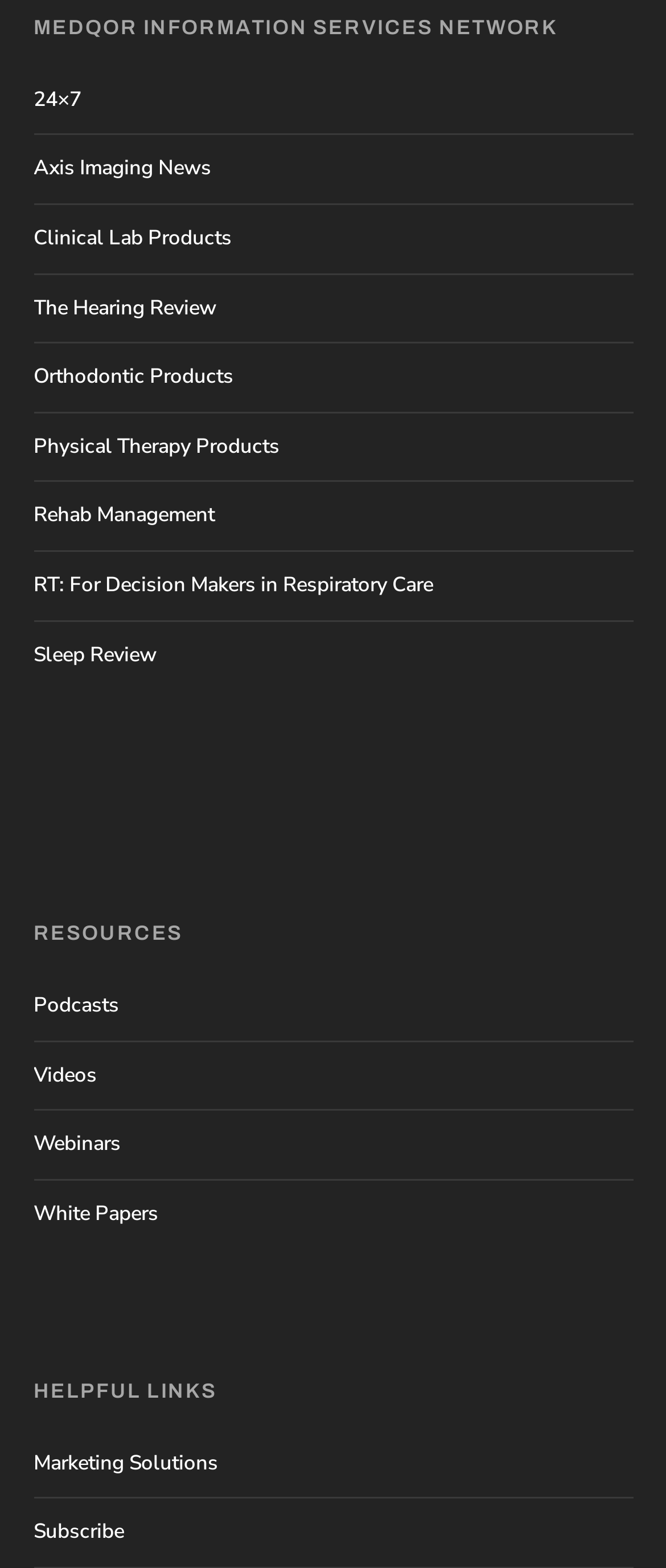Find the bounding box coordinates for the element that must be clicked to complete the instruction: "Visit Twitter". The coordinates should be four float numbers between 0 and 1, indicated as [left, top, right, bottom].

None